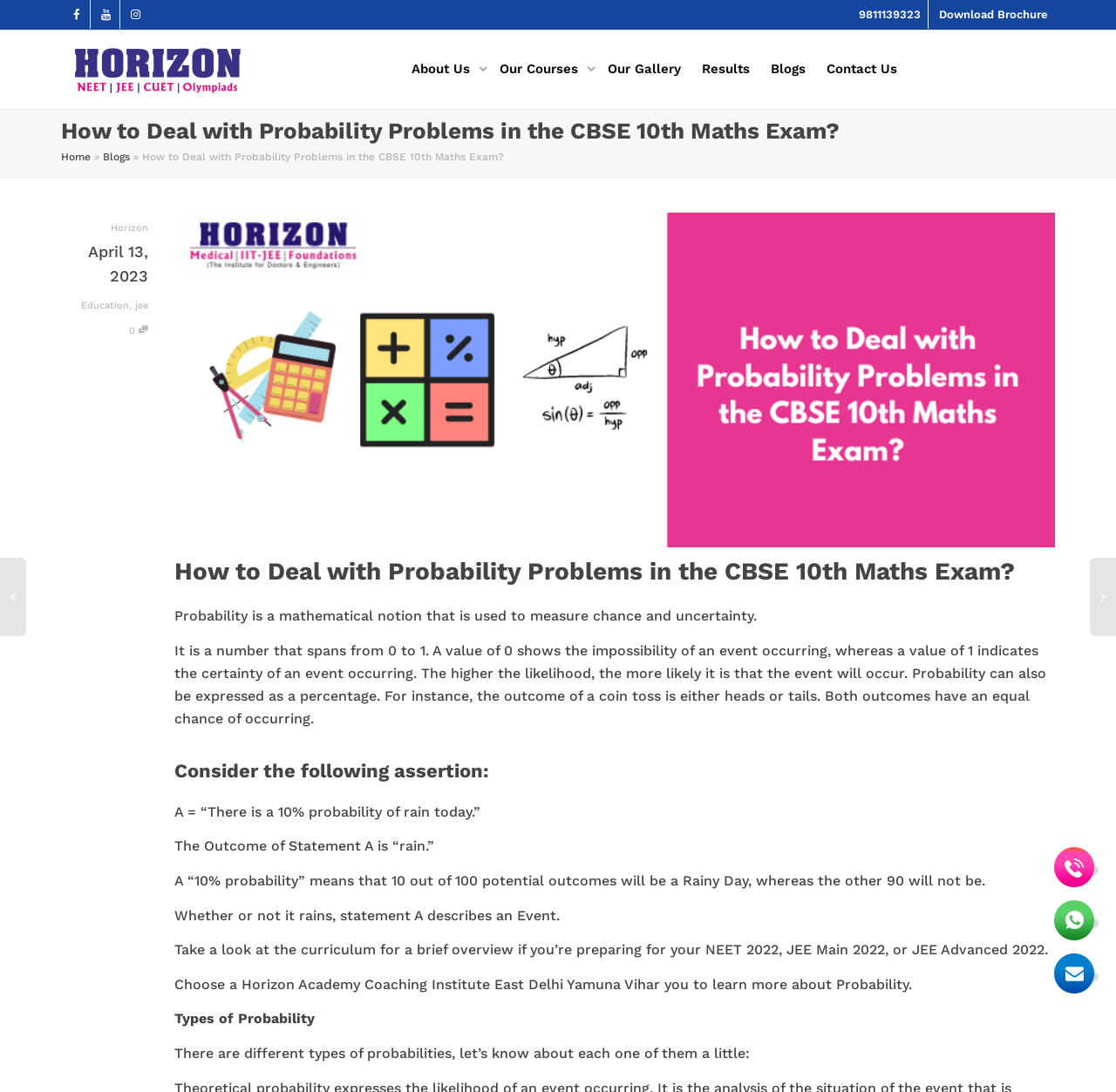Please answer the following question using a single word or phrase: 
What is the topic of the article on this webpage?

Probability Problems